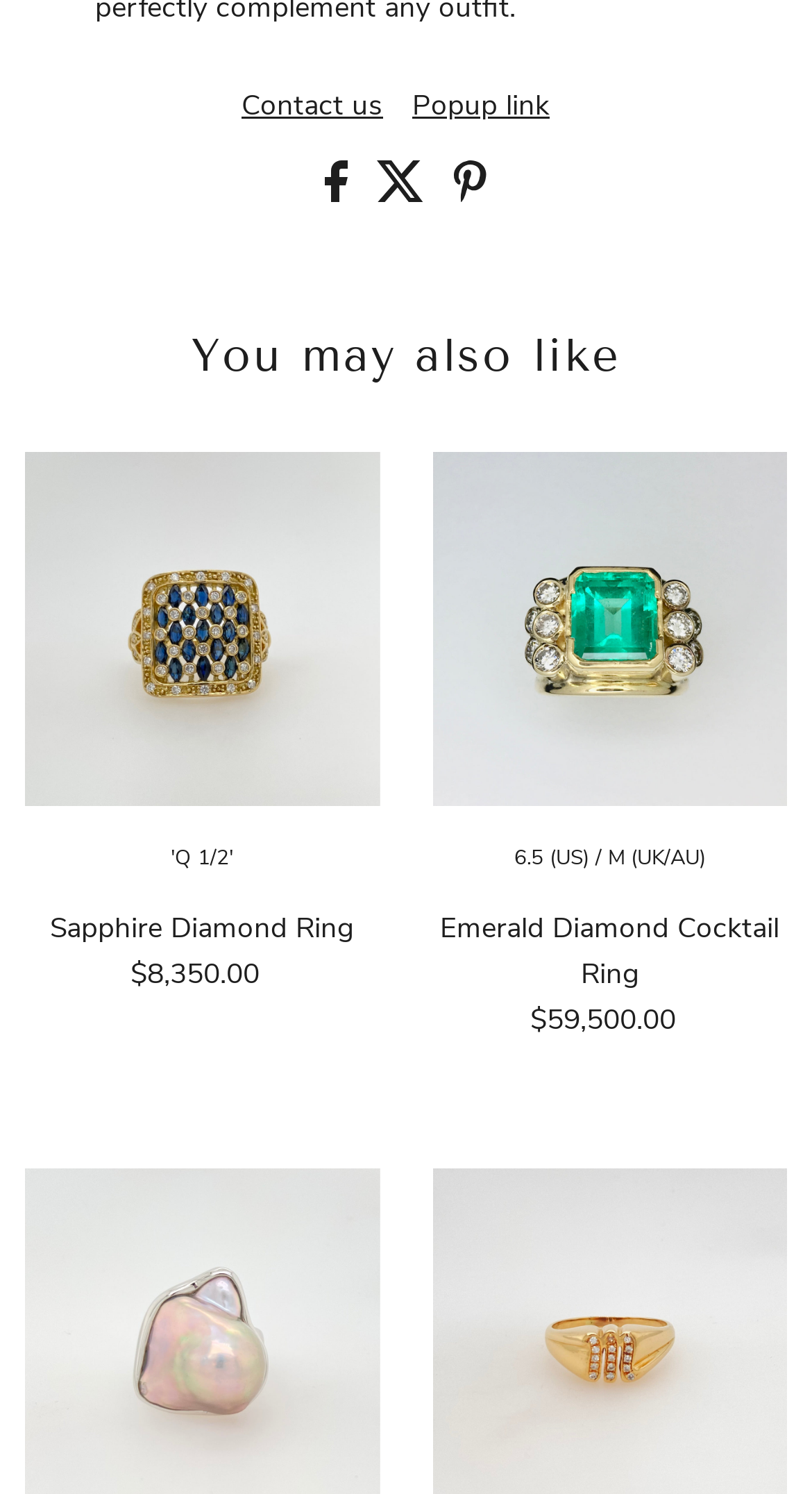Could you find the bounding box coordinates of the clickable area to complete this instruction: "Click the 'Popup link' button"?

[0.508, 0.062, 0.677, 0.081]